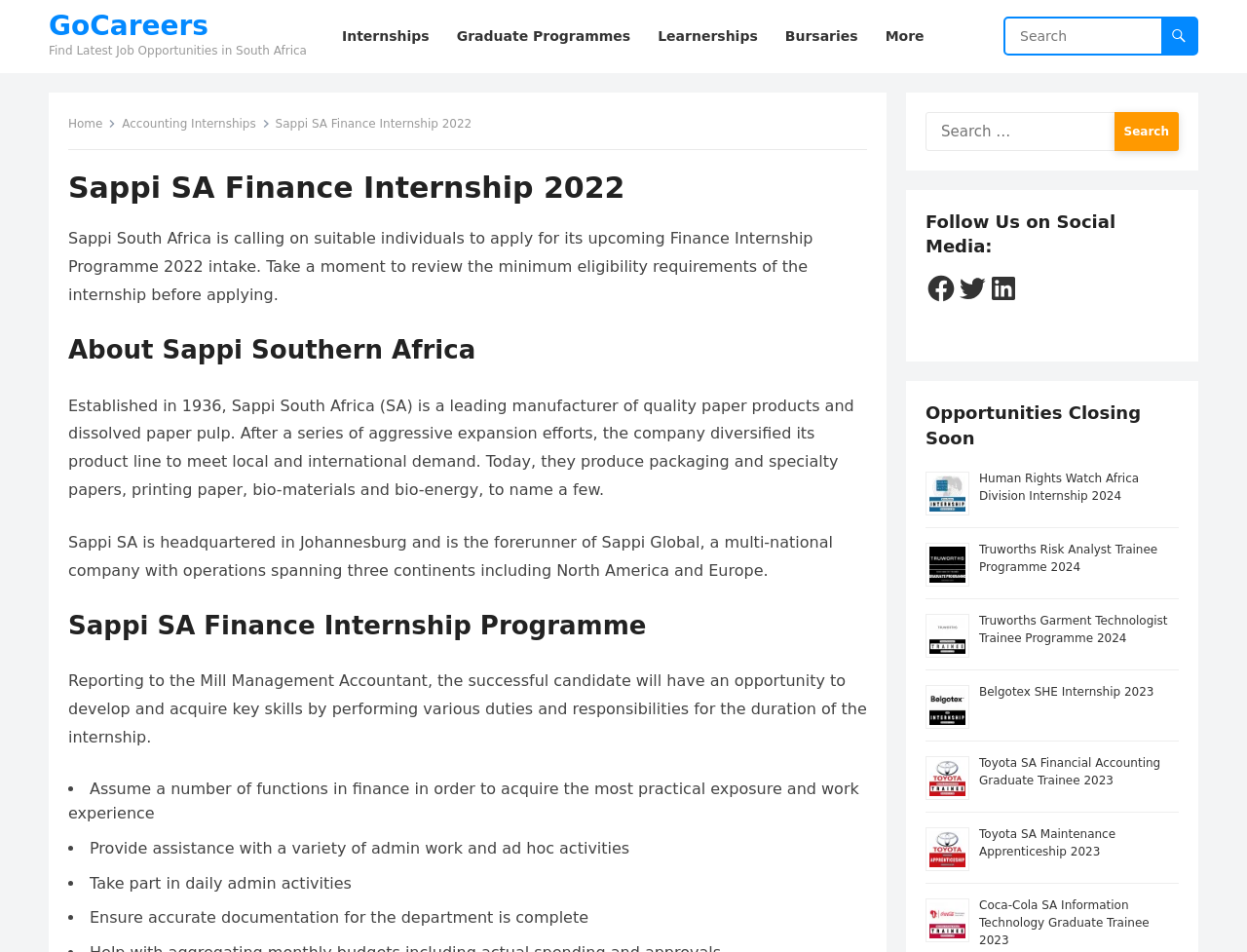Respond with a single word or phrase:
What are the duties of the successful candidate in the internship?

Assume finance functions, provide admin assistance, etc.